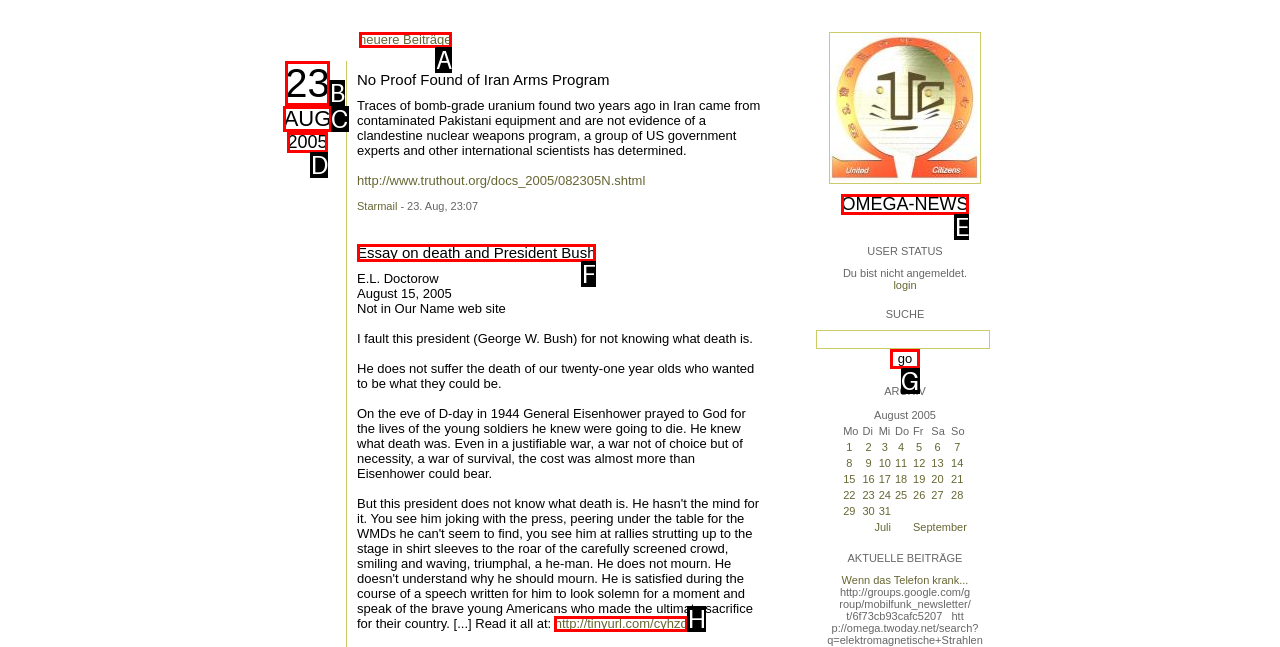Given the element description: January 6, 2018April 30, 2022, choose the HTML element that aligns with it. Indicate your choice with the corresponding letter.

None